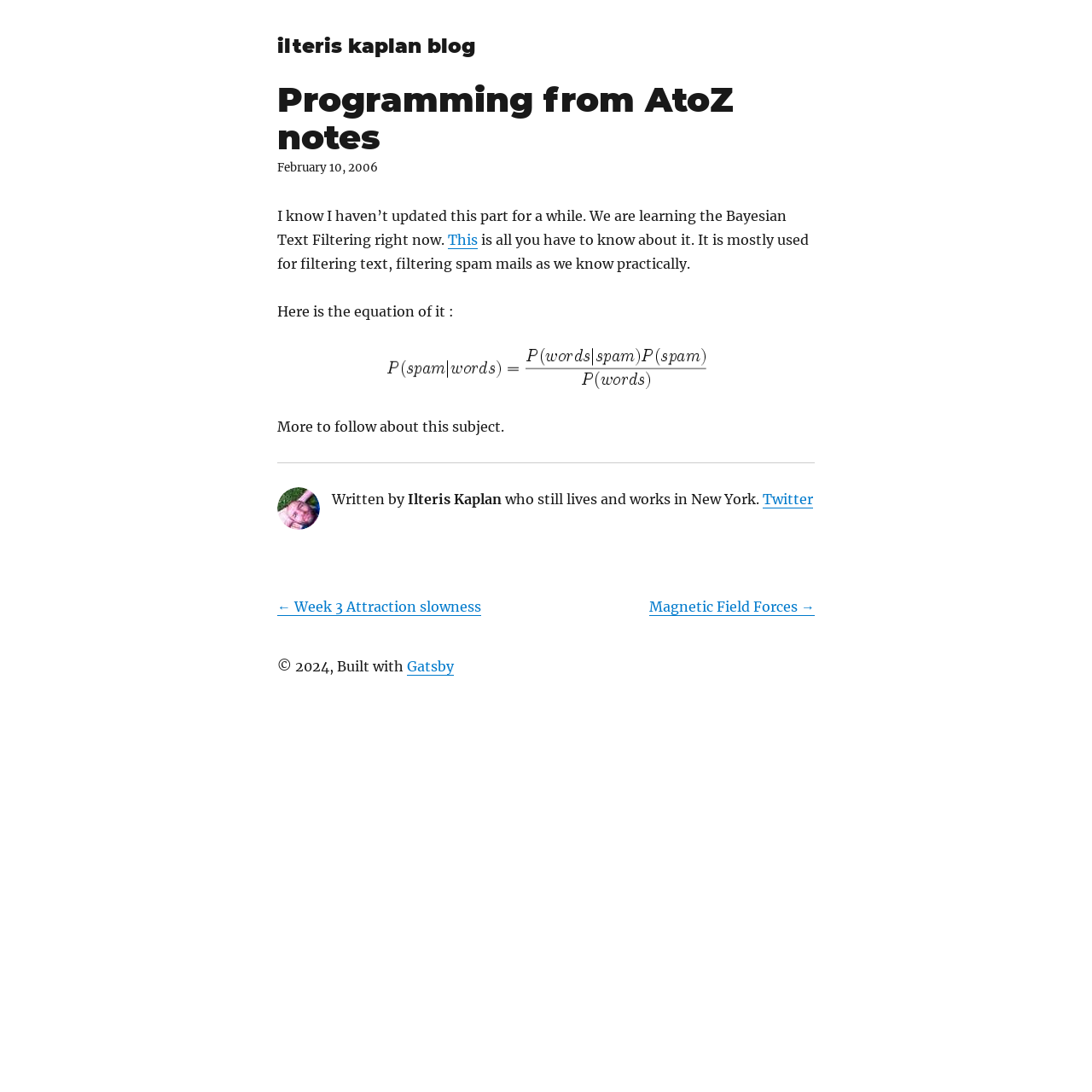Please provide a one-word or short phrase answer to the question:
What is the platform used to build the webpage?

Gatsby